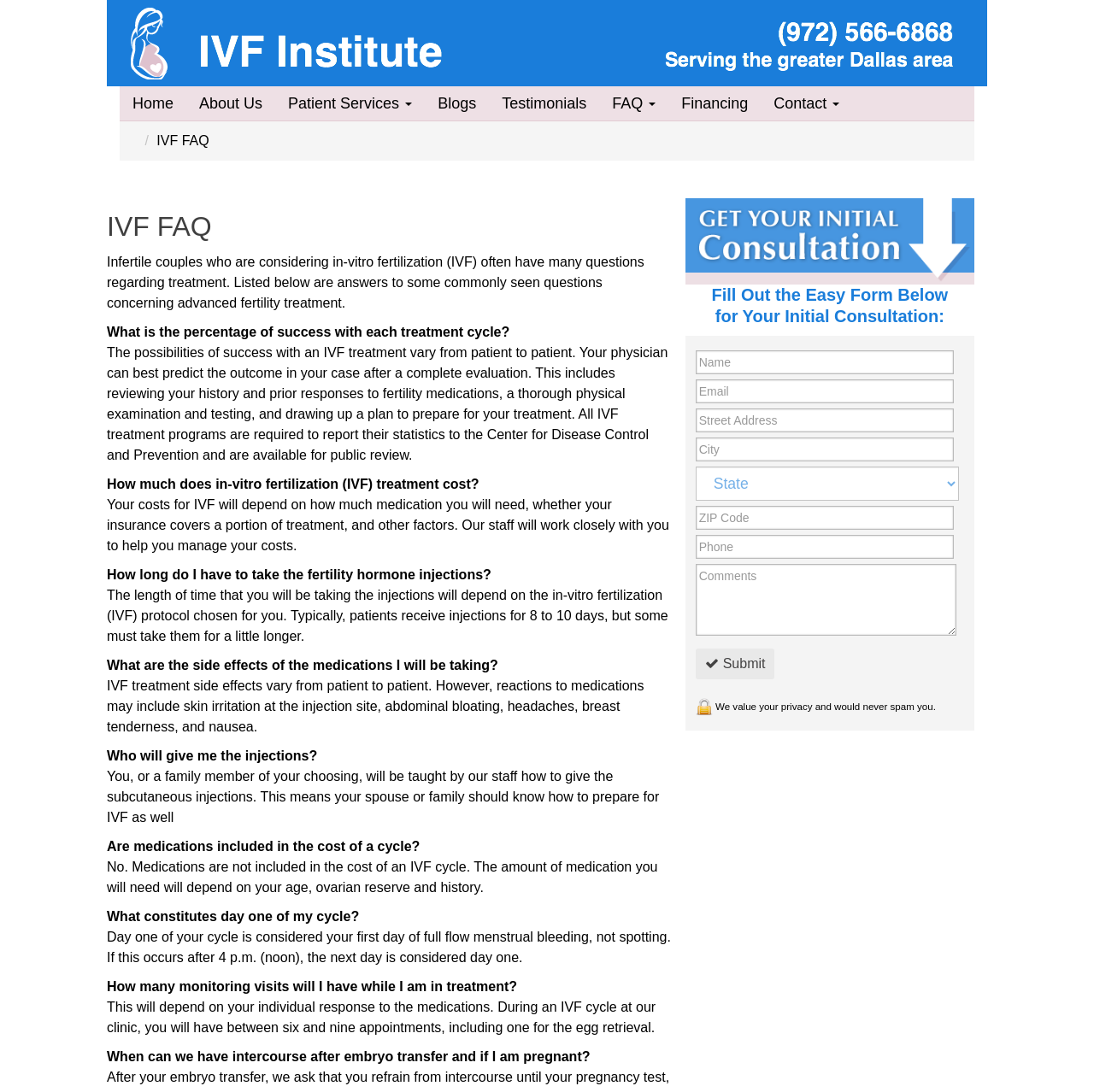Please locate the bounding box coordinates of the element's region that needs to be clicked to follow the instruction: "Click the 'FAQ' link". The bounding box coordinates should be provided as four float numbers between 0 and 1, i.e., [left, top, right, bottom].

[0.548, 0.079, 0.611, 0.11]